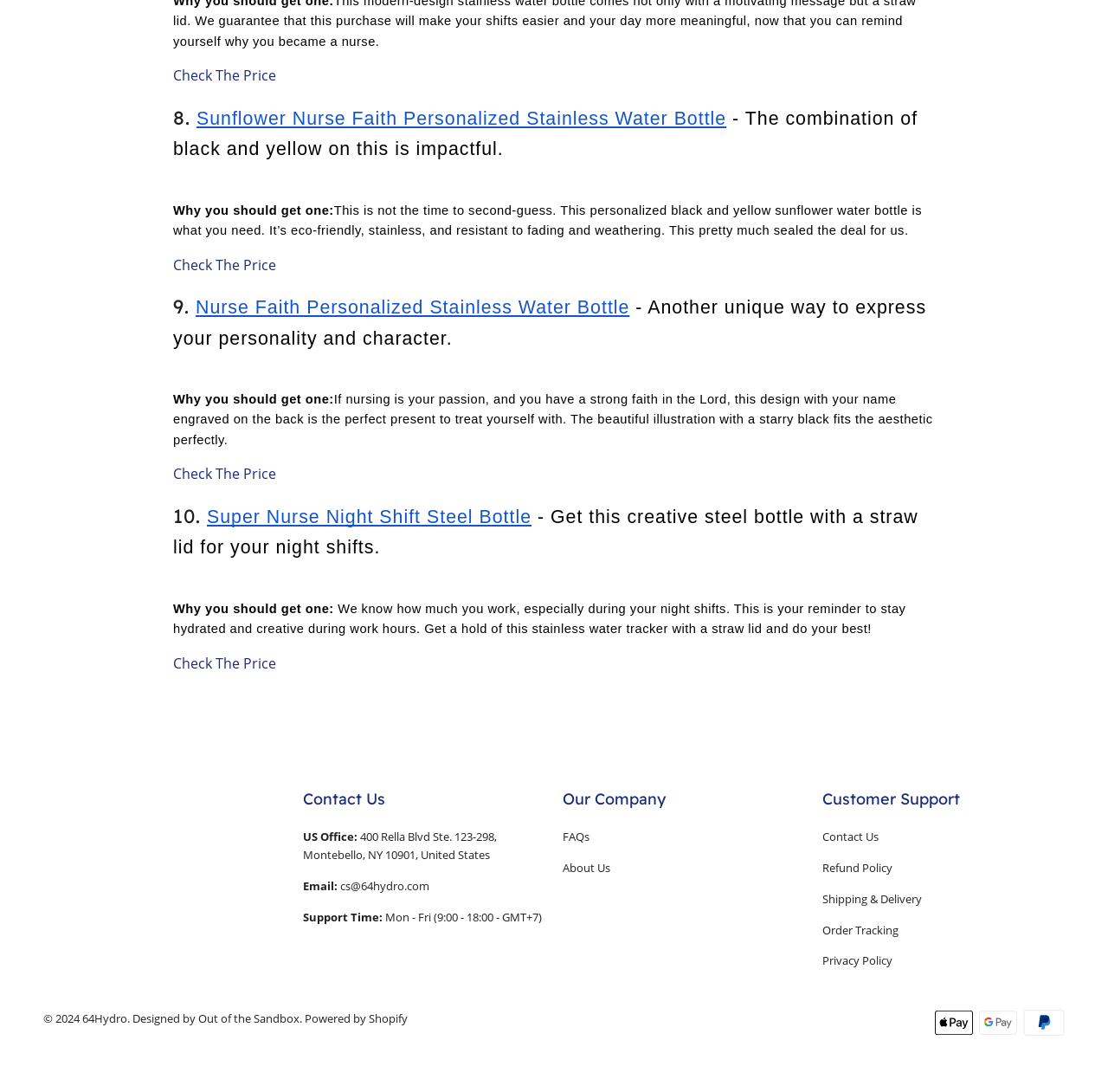Give the bounding box coordinates for the element described by: "Check The Price".

[0.156, 0.061, 0.249, 0.078]